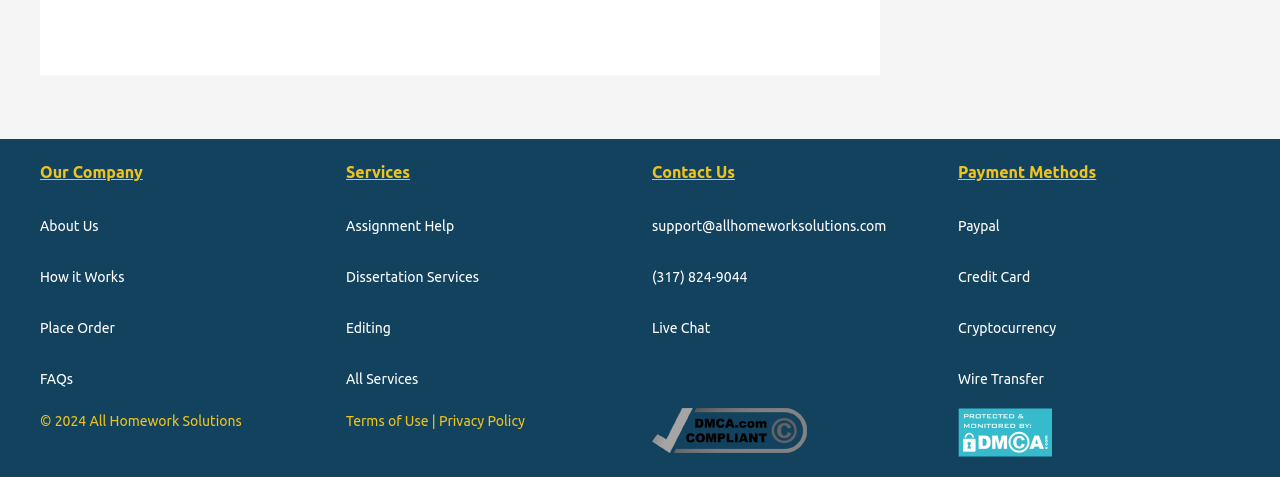Provide the bounding box coordinates in the format (top-left x, top-left y, bottom-right x, bottom-right y). All values are floating point numbers between 0 and 1. Determine the bounding box coordinate of the UI element described as: title="DMCA Compliance information for allhomeworksolutions.com"

[0.509, 0.881, 0.63, 0.918]